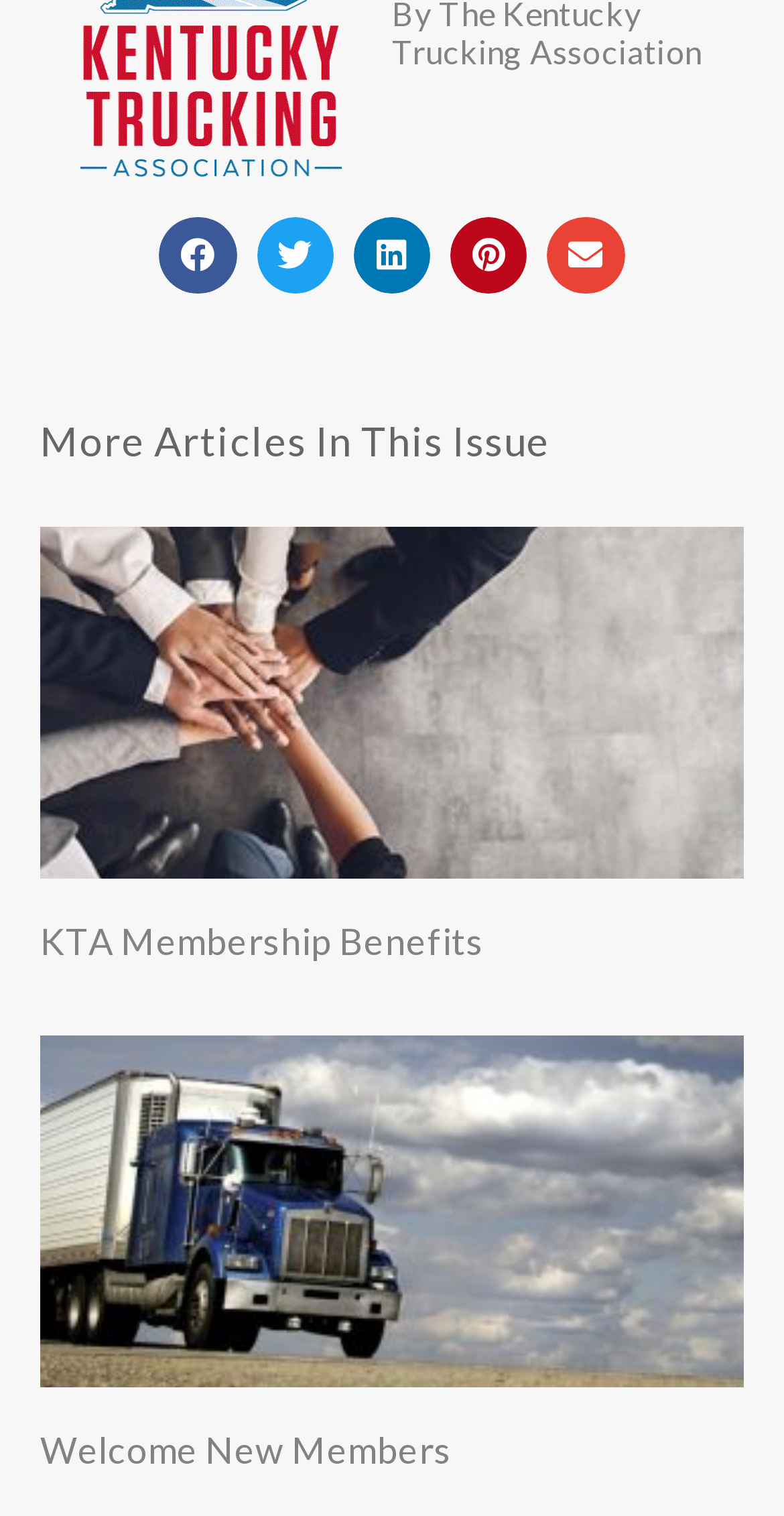What is the title of the first article?
Could you please answer the question thoroughly and with as much detail as possible?

I looked at the first article section on the webpage and found the heading 'KTA Membership Benefits'. This is the title of the first article.